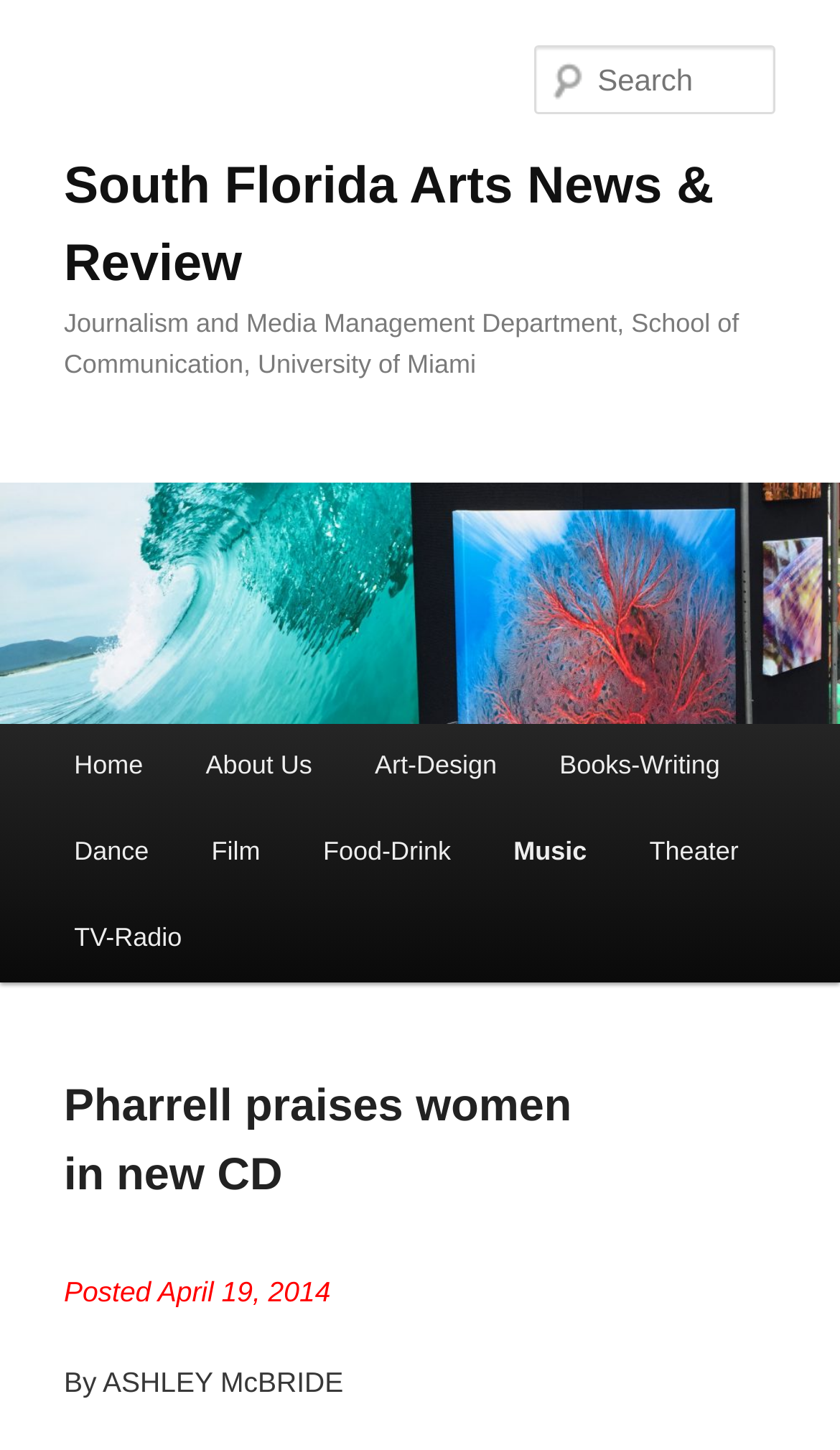Identify the bounding box coordinates of the element that should be clicked to fulfill this task: "Open image in lightbox". The coordinates should be provided as four float numbers between 0 and 1, i.e., [left, top, right, bottom].

None